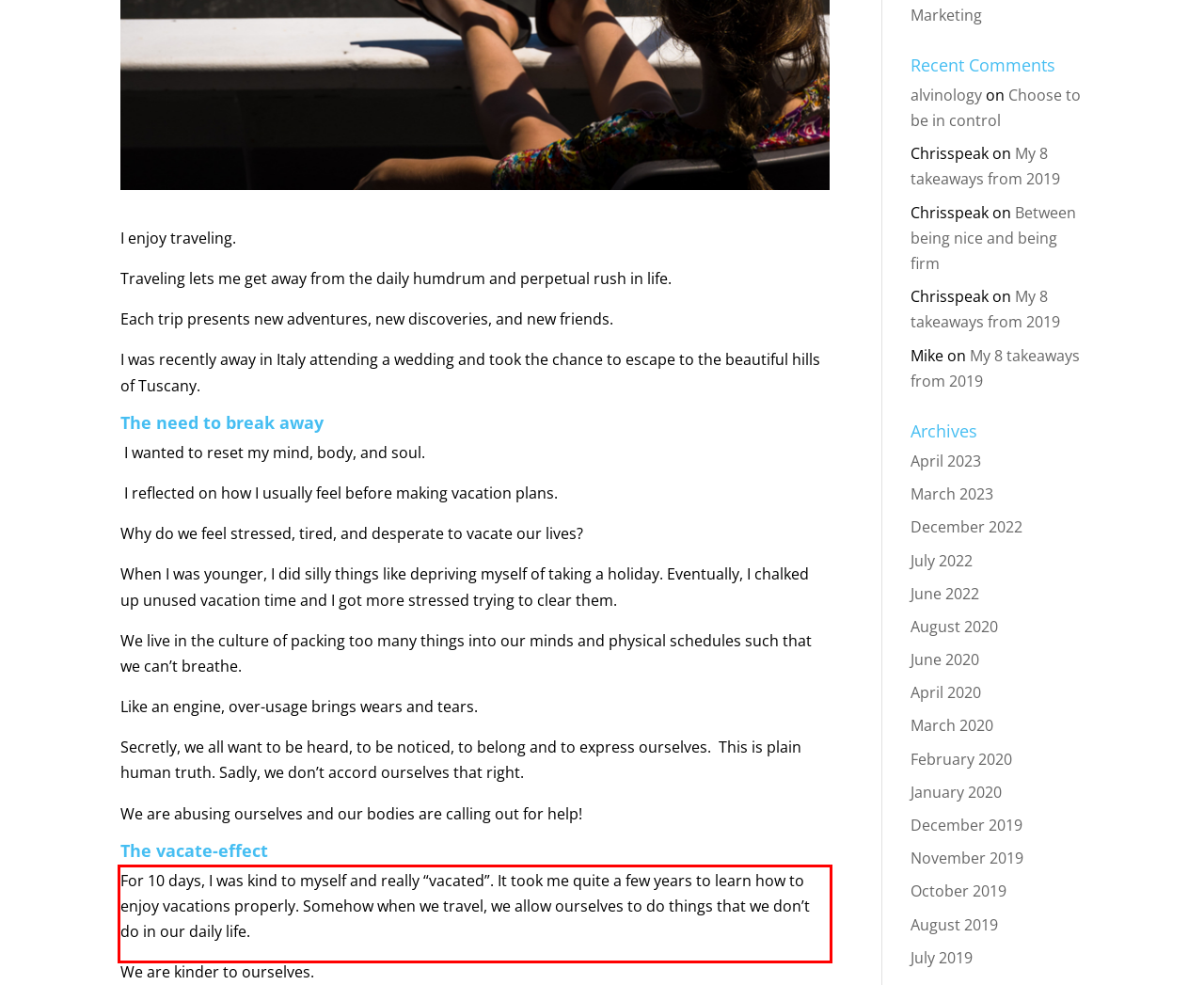With the given screenshot of a webpage, locate the red rectangle bounding box and extract the text content using OCR.

For 10 days, I was kind to myself and really “vacated”. It took me quite a few years to learn how to enjoy vacations properly. Somehow when we travel, we allow ourselves to do things that we don’t do in our daily life.